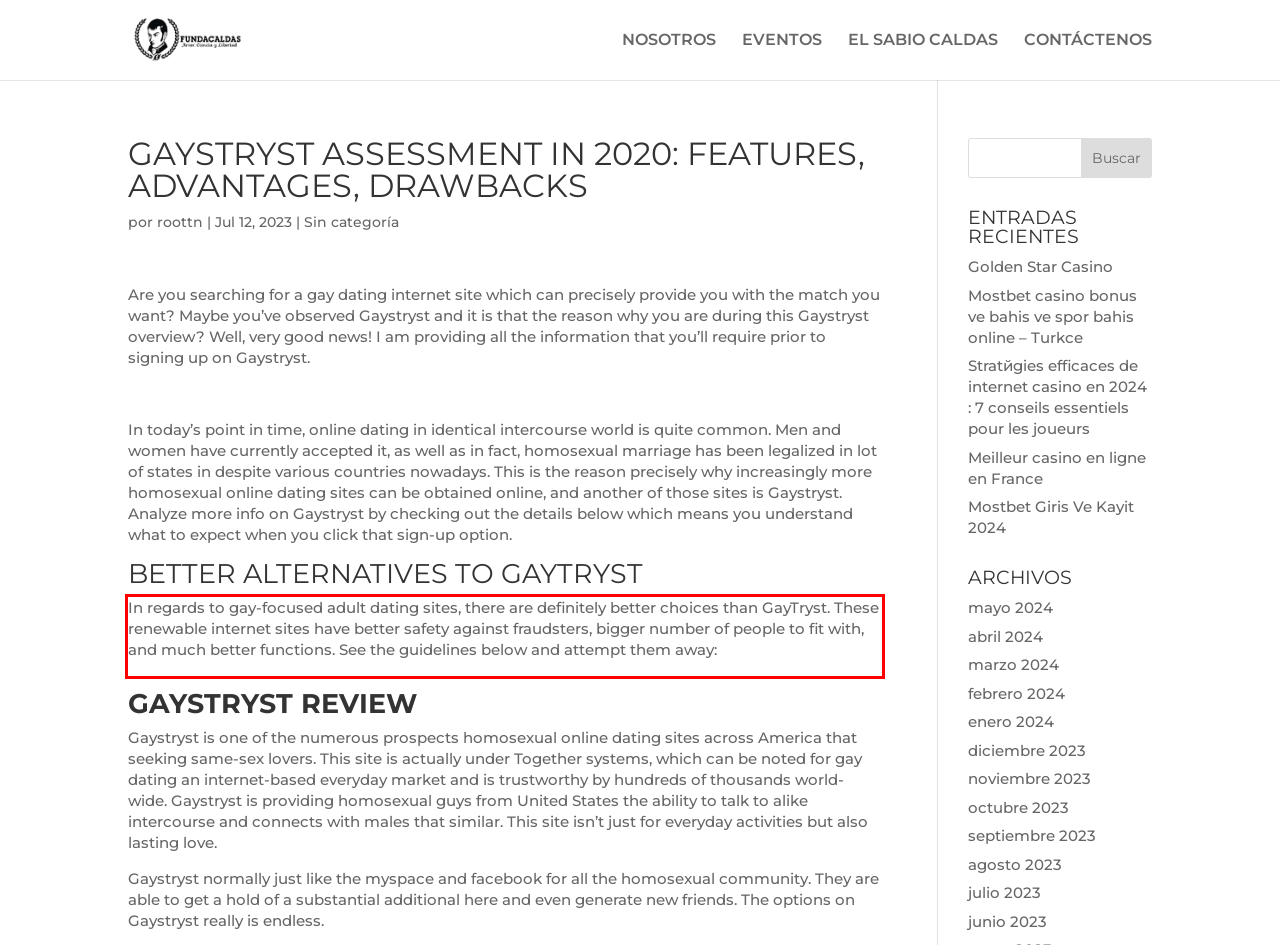You are given a webpage screenshot with a red bounding box around a UI element. Extract and generate the text inside this red bounding box.

In regards to gay-focused adult dating sites, there are definitely better choices than GayTryst. These renewable internet sites have better safety against fraudsters, bigger number of people to fit with, and much better functions. See the guidelines below and attempt them away: